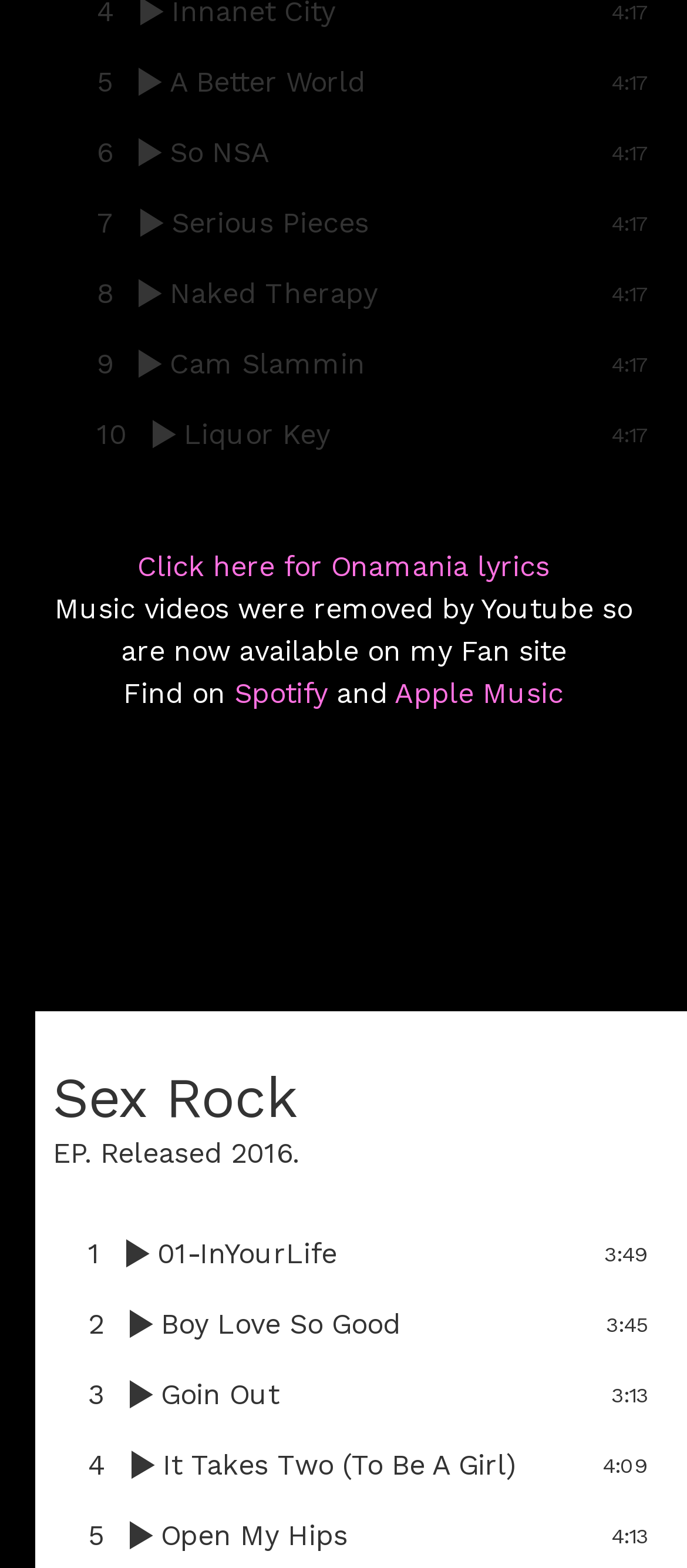What is the name of the EP released in 2016?
Answer the question with a single word or phrase by looking at the picture.

Sex Rock